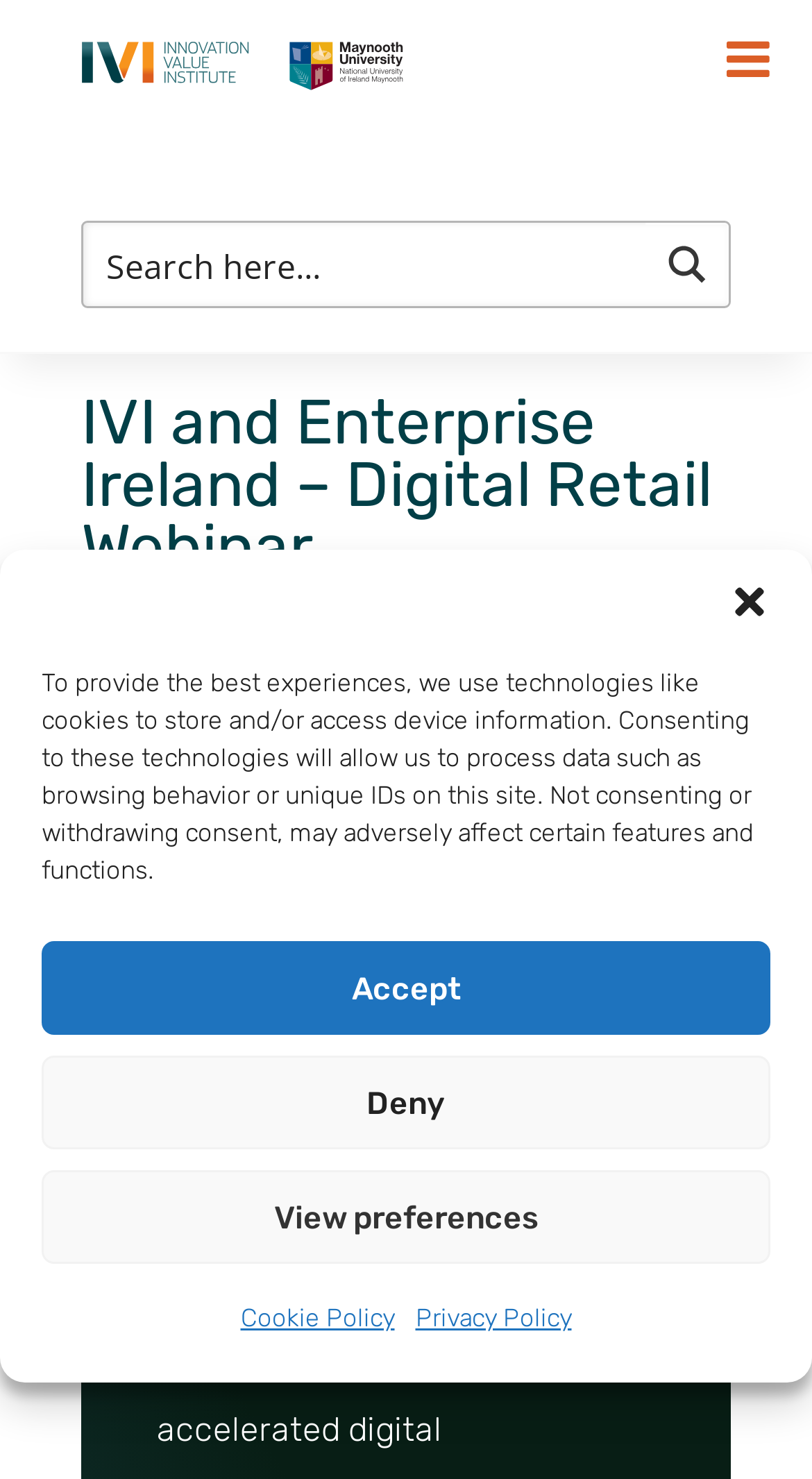When is the webinar taking place?
Please provide a detailed and thorough answer to the question.

I can find the date of the webinar by looking at the text 'Thursday 30 September 2021' which is located below the subheading of the webinar.